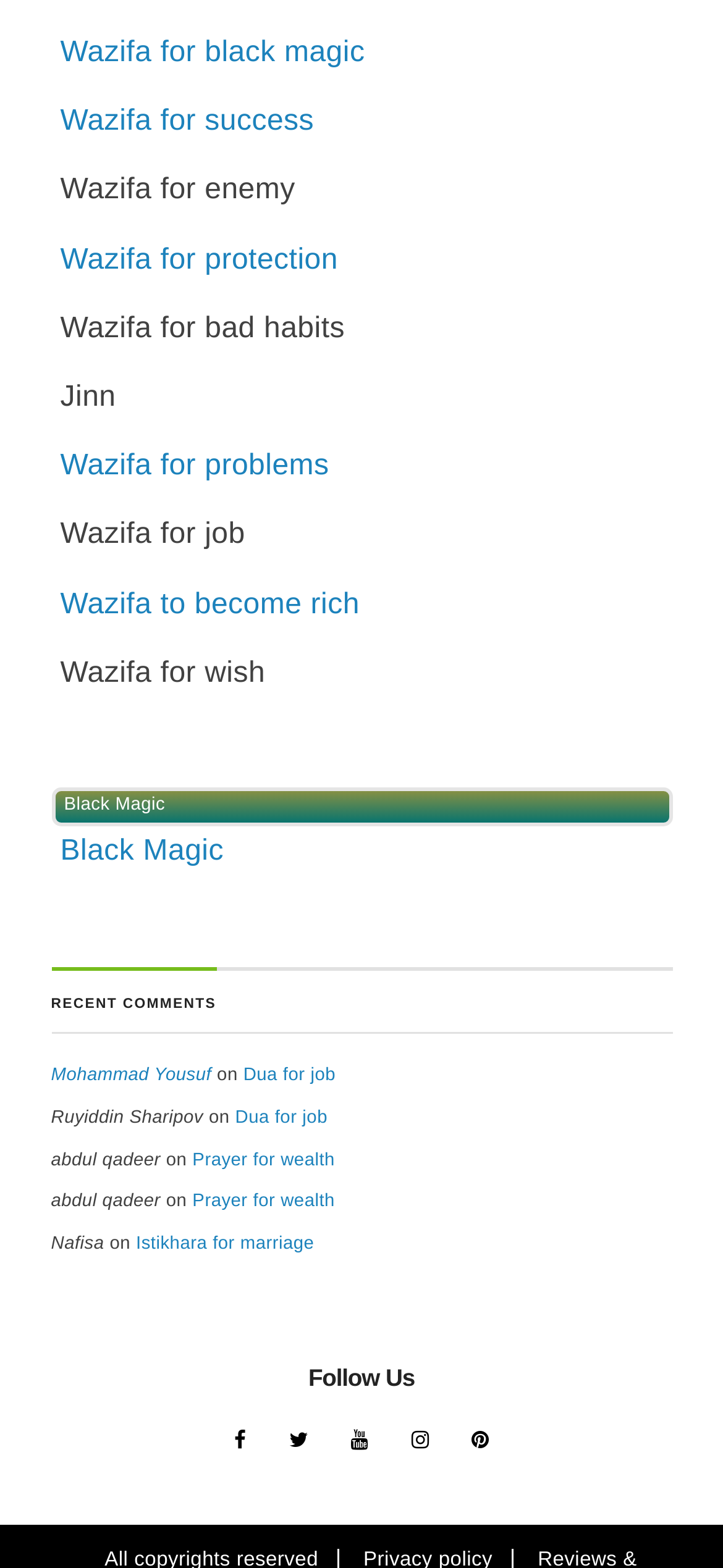Pinpoint the bounding box coordinates for the area that should be clicked to perform the following instruction: "Read recent comments from Mohammad Yousuf".

[0.071, 0.679, 0.292, 0.692]